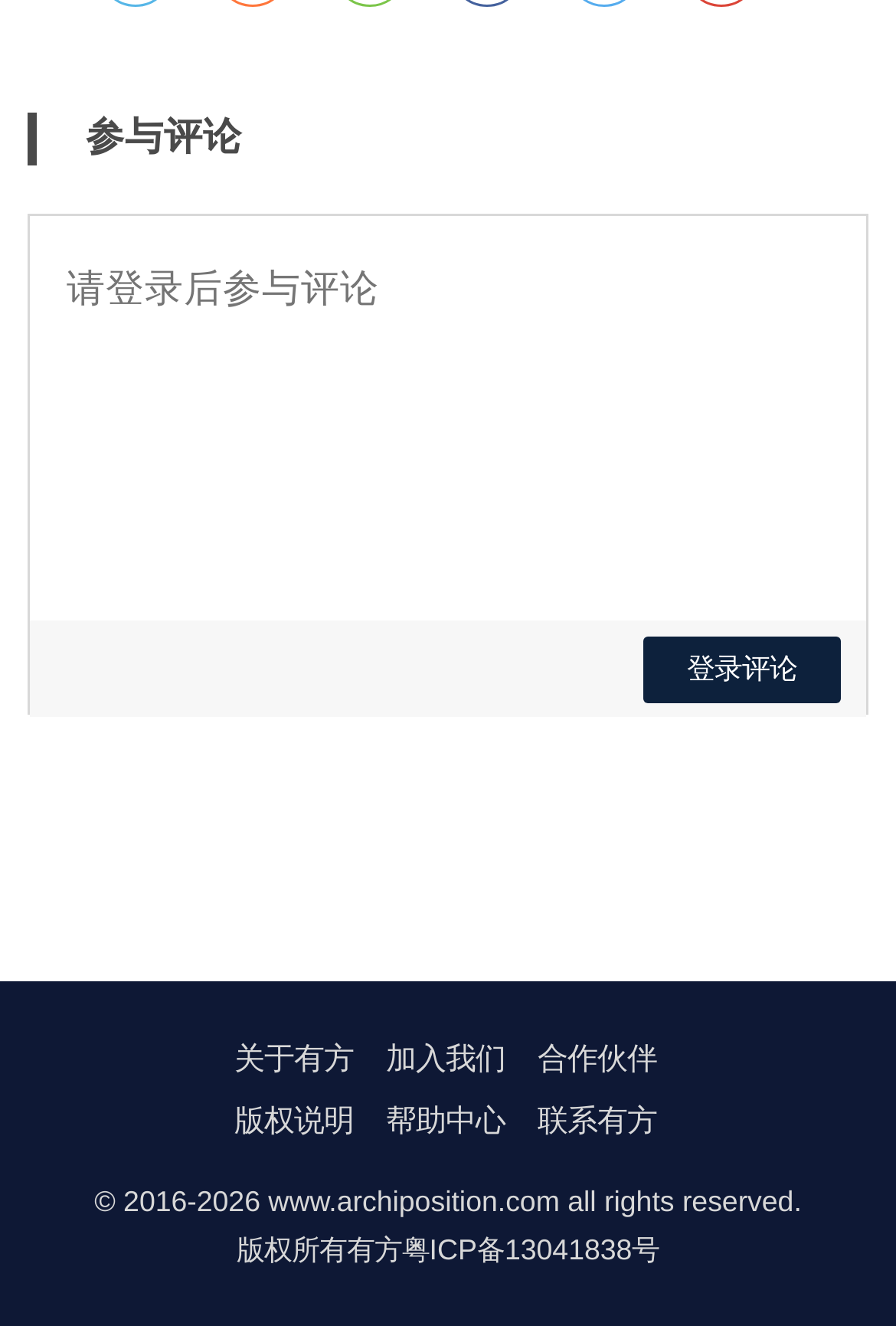Provide a short, one-word or phrase answer to the question below:
What is the purpose of the textbox?

To input comment